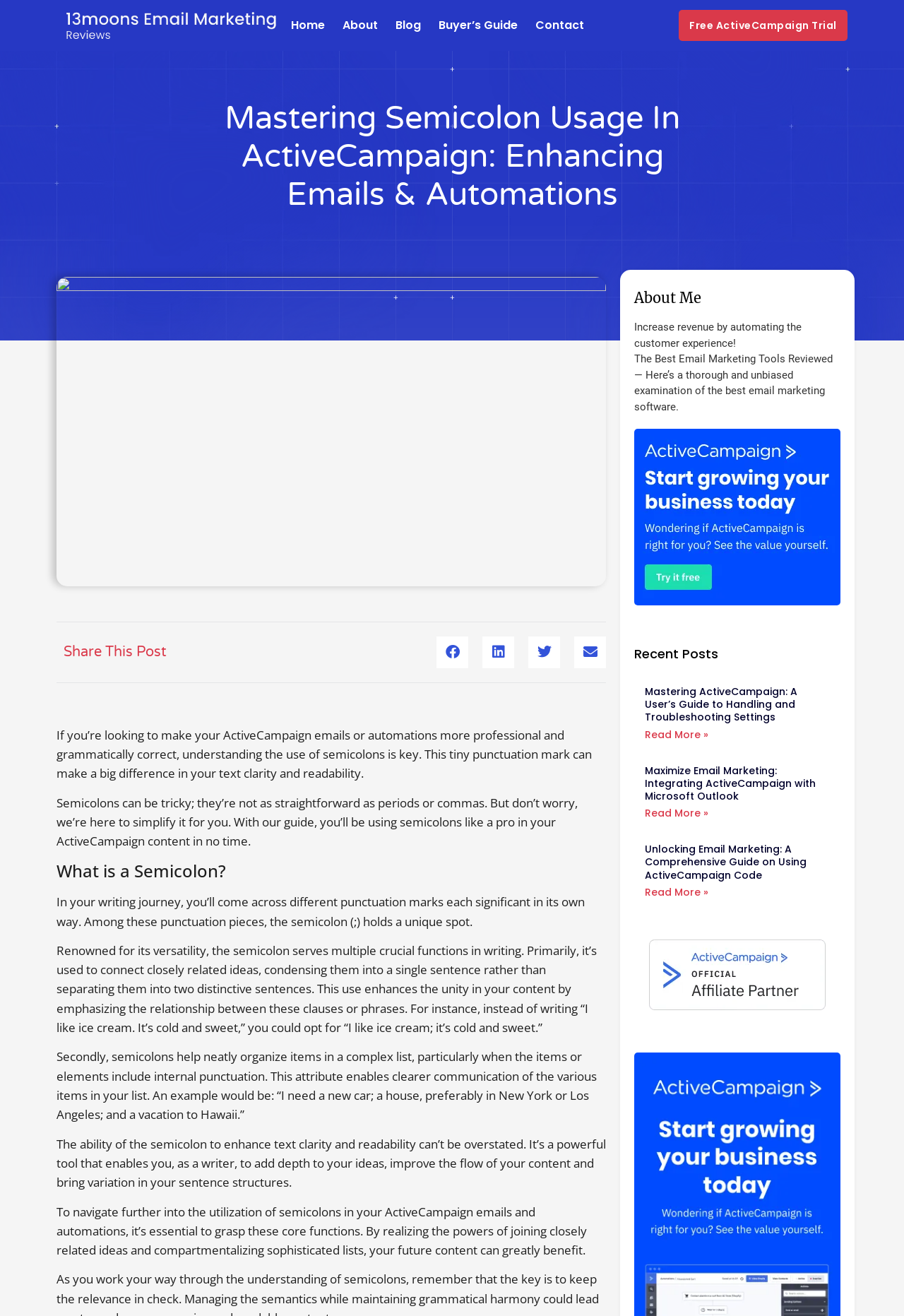Determine the coordinates of the bounding box for the clickable area needed to execute this instruction: "Click on the 'Home' link".

[0.322, 0.0, 0.359, 0.039]